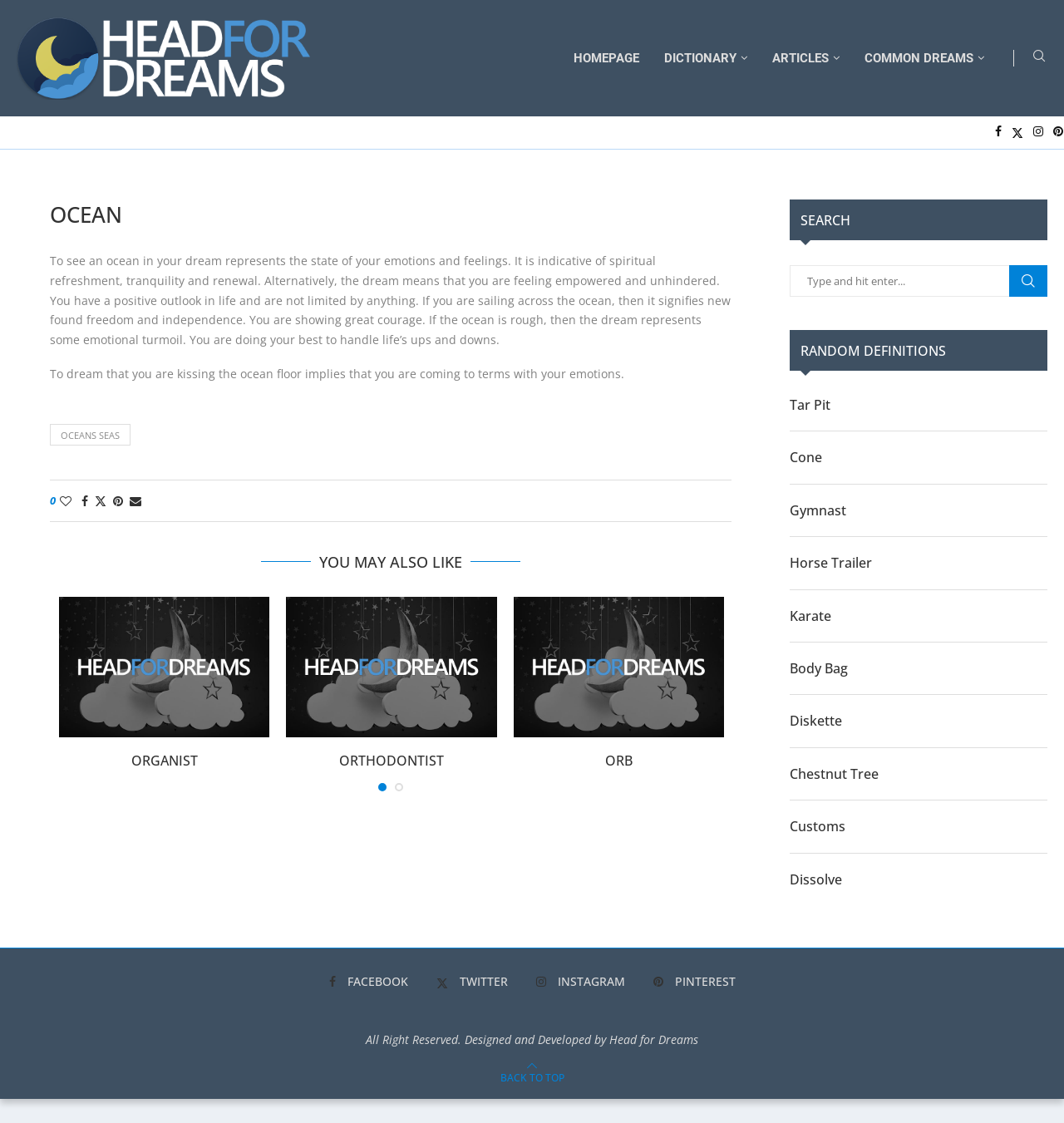Please identify the bounding box coordinates of the element's region that I should click in order to complete the following instruction: "View the definition of Ocean". The bounding box coordinates consist of four float numbers between 0 and 1, i.e., [left, top, right, bottom].

[0.047, 0.178, 0.688, 0.204]